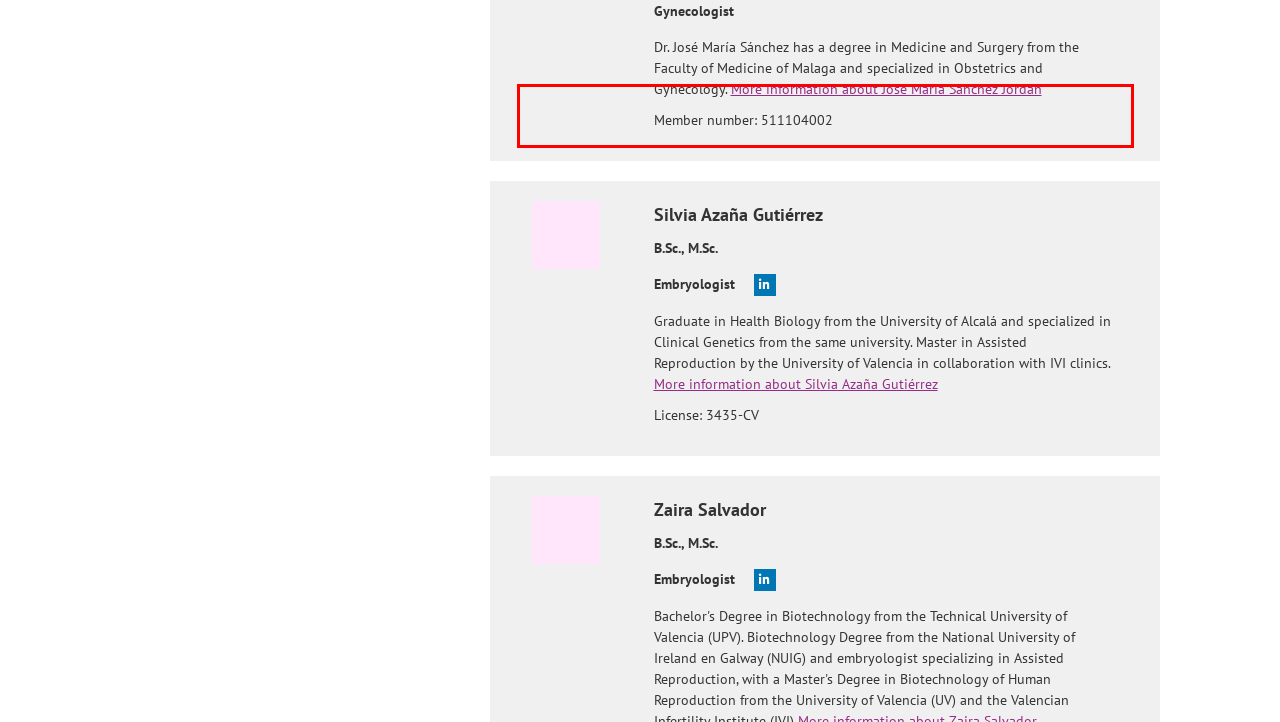There is a screenshot of a webpage with a red bounding box around a UI element. Please use OCR to extract the text within the red bounding box.

FAQs from users: 'How long should I wait after a uterine curettage to try to get pregnant by IVF?', 'What is the price of a uterine curettage?', 'What are the side effects of a uterine curettage?', 'Do I need a curettage if hCG levels do not decrease after an abortion?' and 'Is it necessary to take sick leave after a uterine curettage?'.